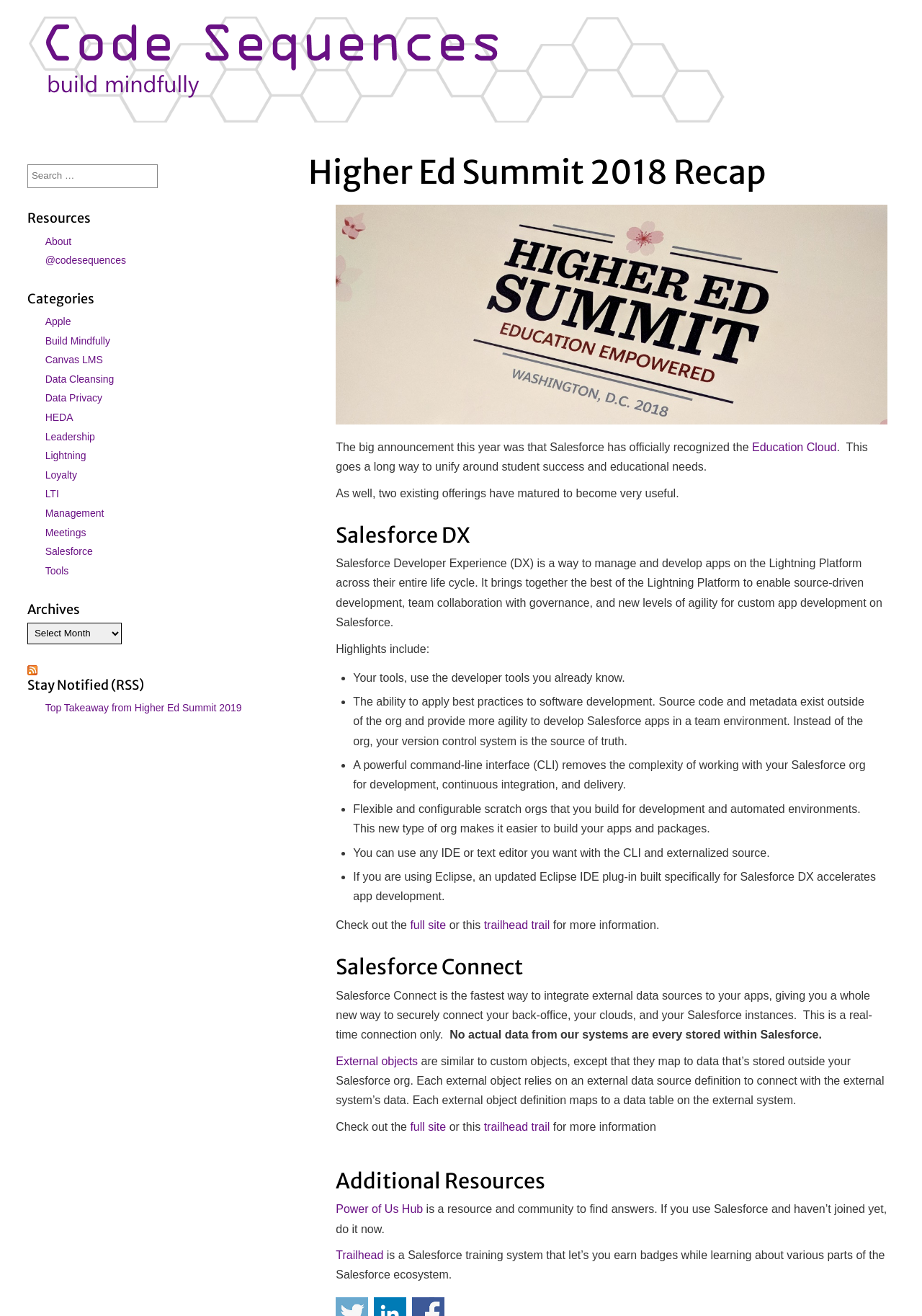Locate the bounding box coordinates of the clickable area to execute the instruction: "Search for:". Provide the coordinates as four float numbers between 0 and 1, represented as [left, top, right, bottom].

[0.029, 0.125, 0.171, 0.143]